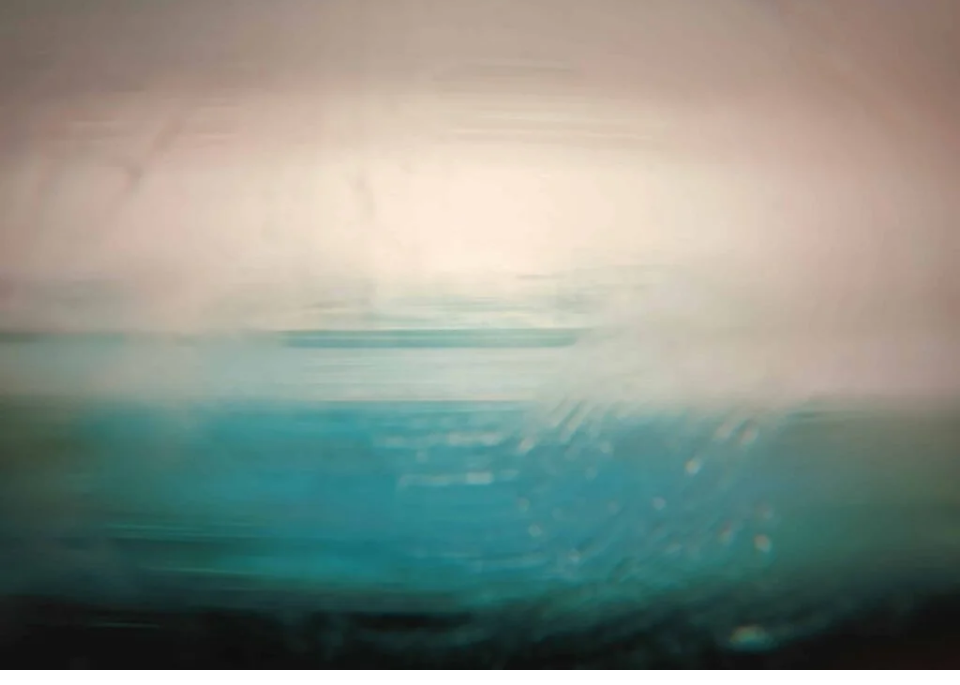What is the context in which the image's theme is relevant?
Based on the image, respond with a single word or phrase.

Global pandemic